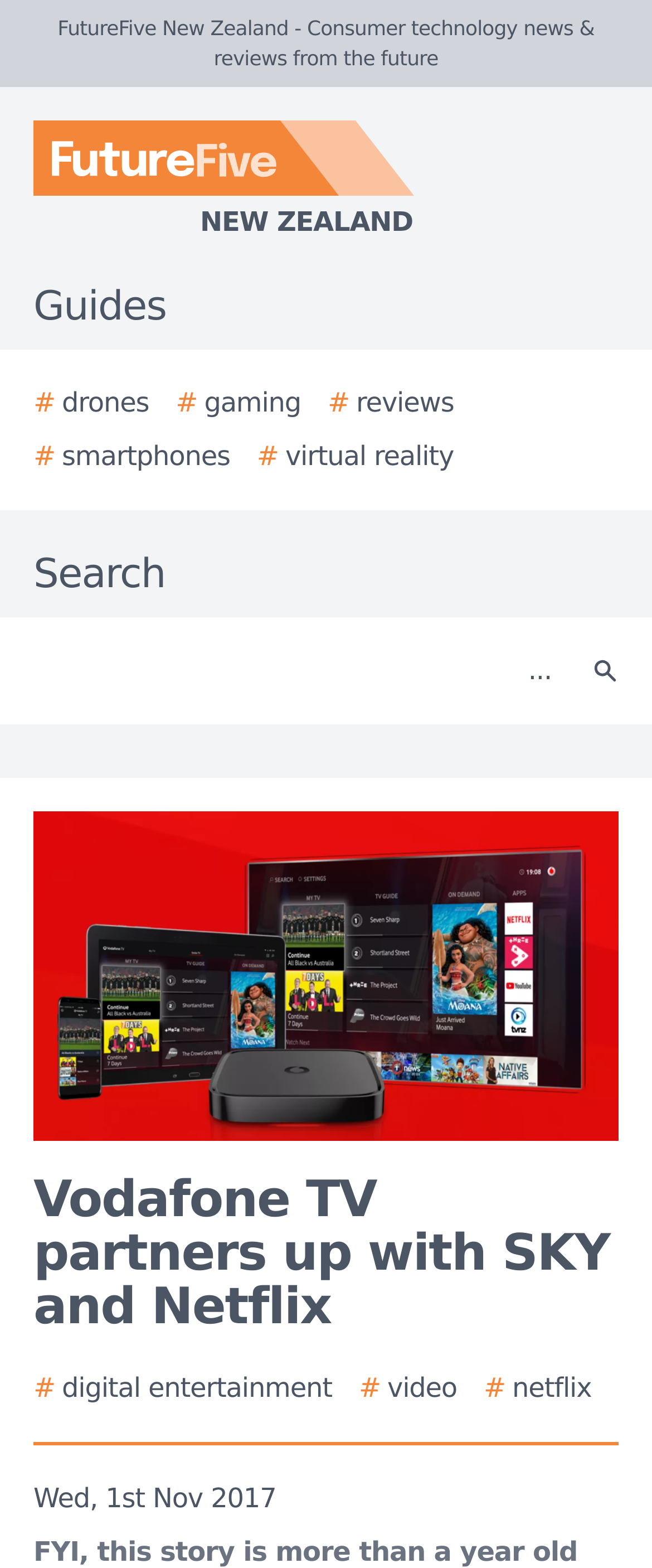Please predict the bounding box coordinates (top-left x, top-left y, bottom-right x, bottom-right y) for the UI element in the screenshot that fits the description: # gaming

[0.27, 0.244, 0.462, 0.27]